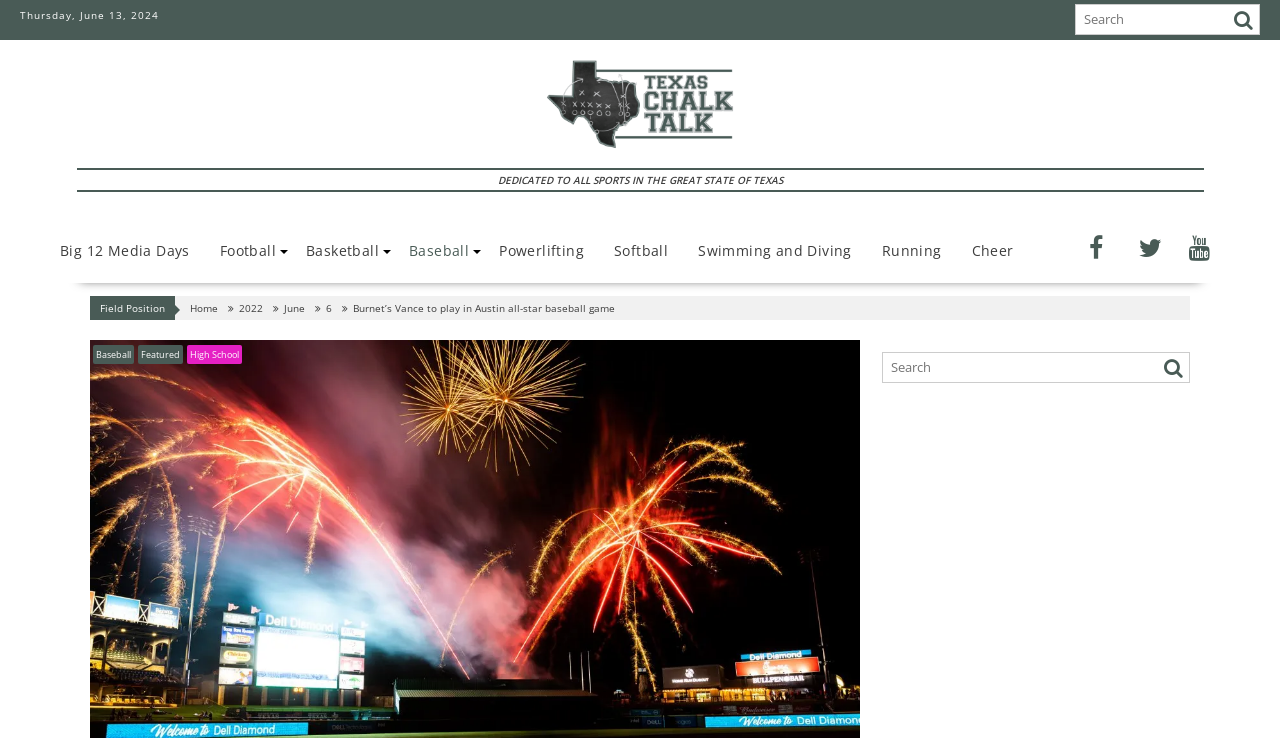Please identify the coordinates of the bounding box that should be clicked to fulfill this instruction: "Click on the Texas Chalk Talk link".

[0.422, 0.061, 0.578, 0.214]